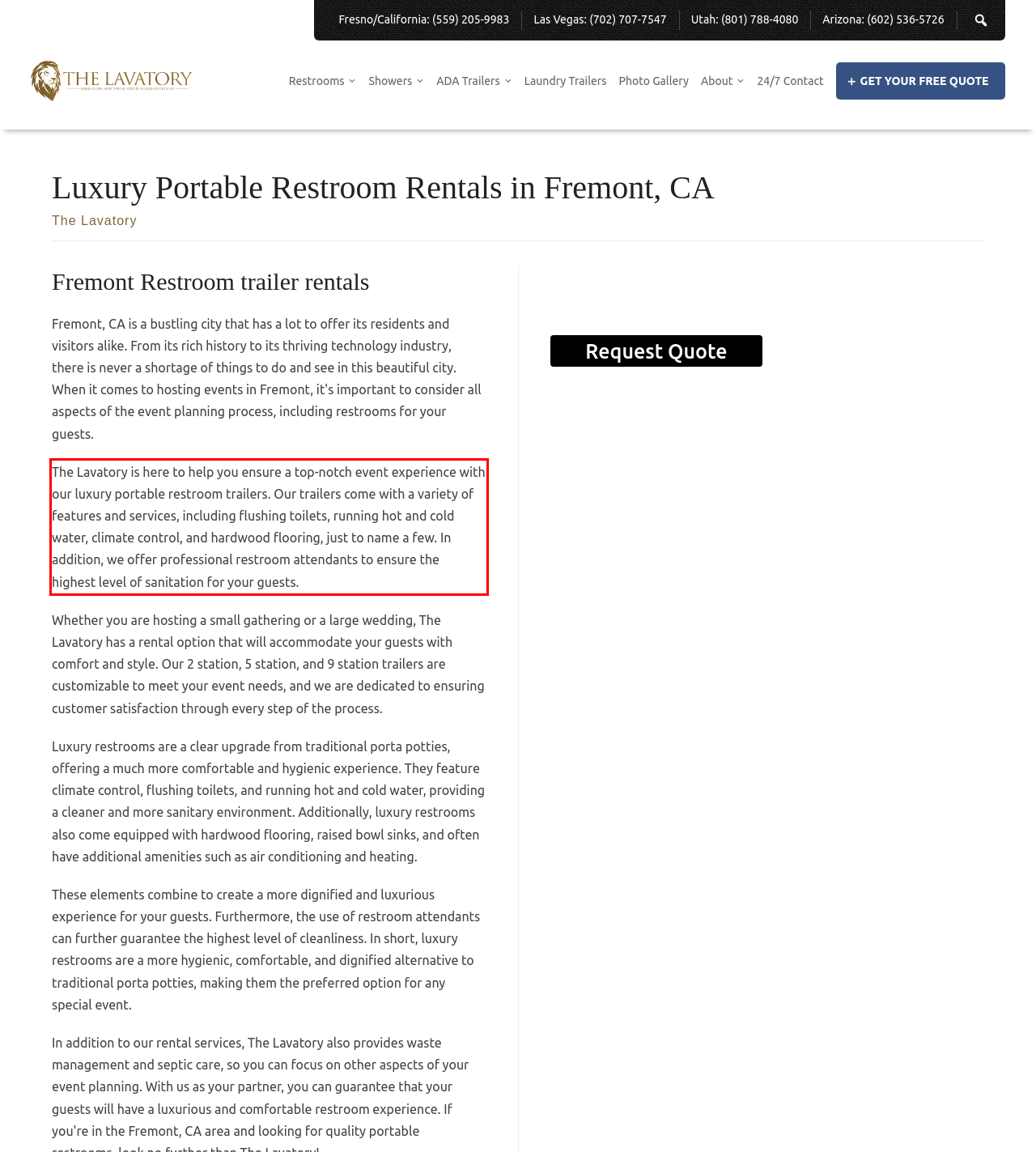From the screenshot of the webpage, locate the red bounding box and extract the text contained within that area.

The Lavatory is here to help you ensure a top-notch event experience with our luxury portable restroom trailers. Our trailers come with a variety of features and services, including flushing toilets, running hot and cold water, climate control, and hardwood flooring, just to name a few. In addition, we offer professional restroom attendants to ensure the highest level of sanitation for your guests.